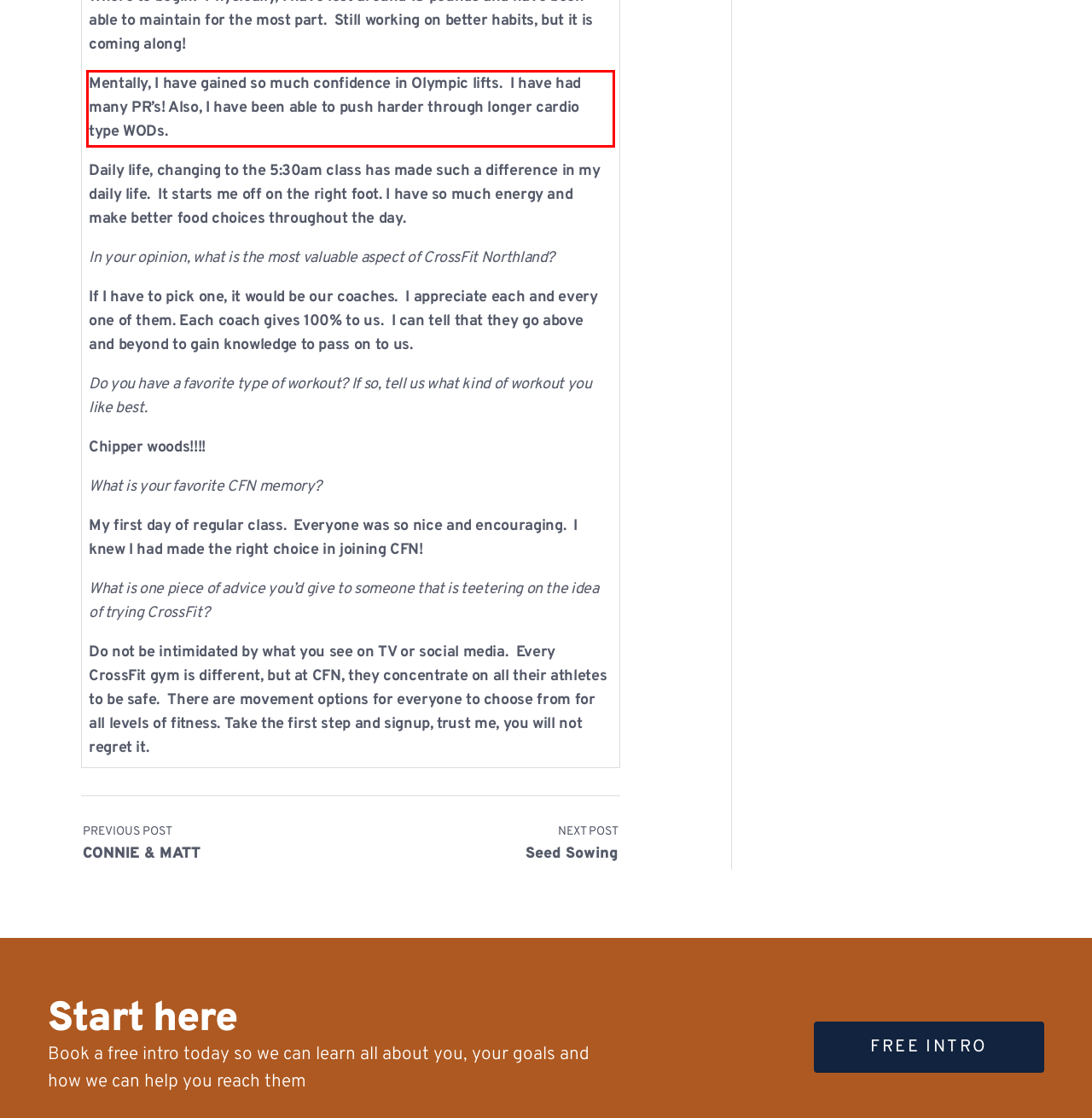Given the screenshot of a webpage, identify the red rectangle bounding box and recognize the text content inside it, generating the extracted text.

Mentally, I have gained so much confidence in Olympic lifts. I have had many PR’s! Also, I have been able to push harder through longer cardio type WODs.